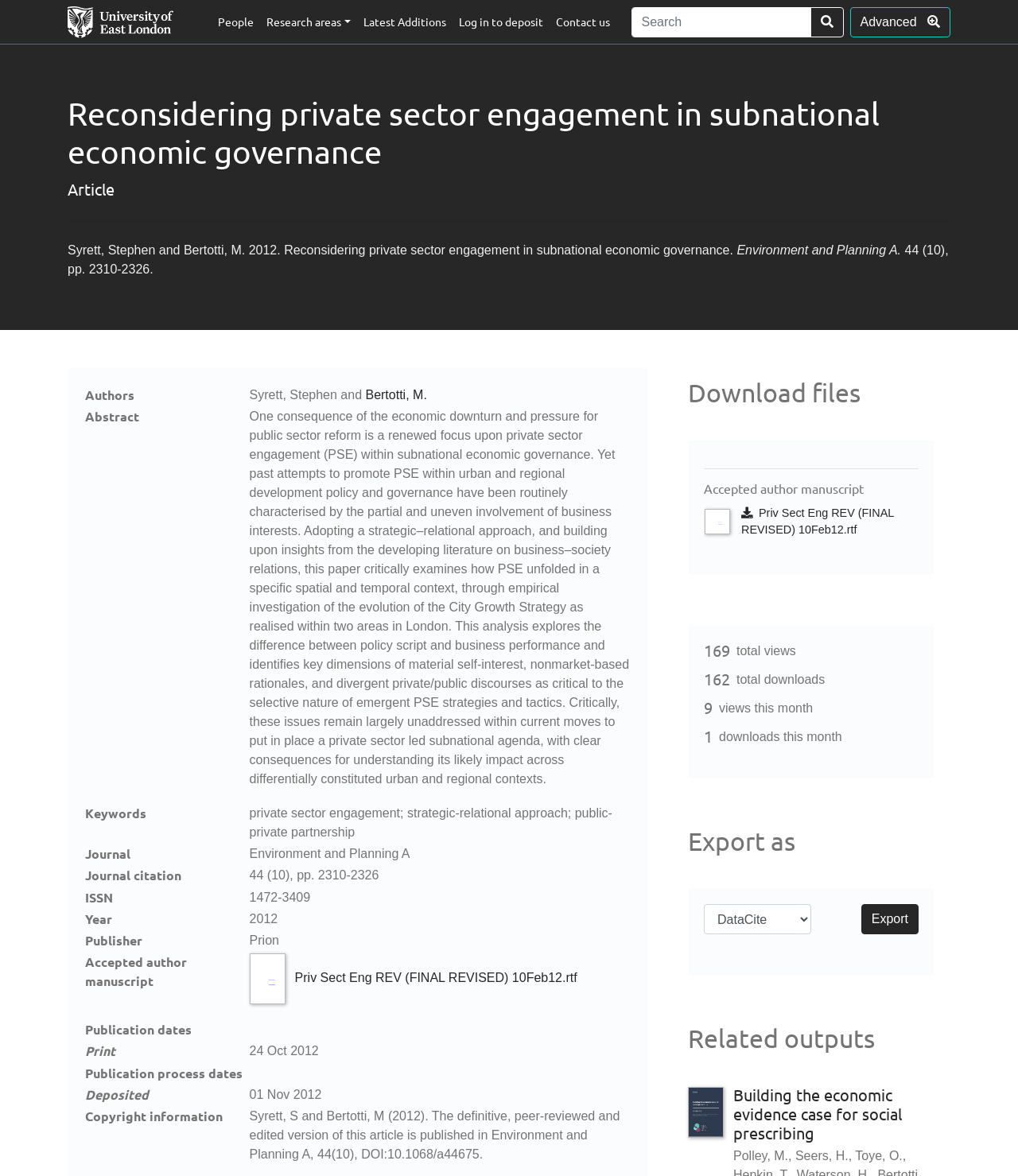Highlight the bounding box of the UI element that corresponds to this description: "Export".

[0.846, 0.769, 0.902, 0.795]